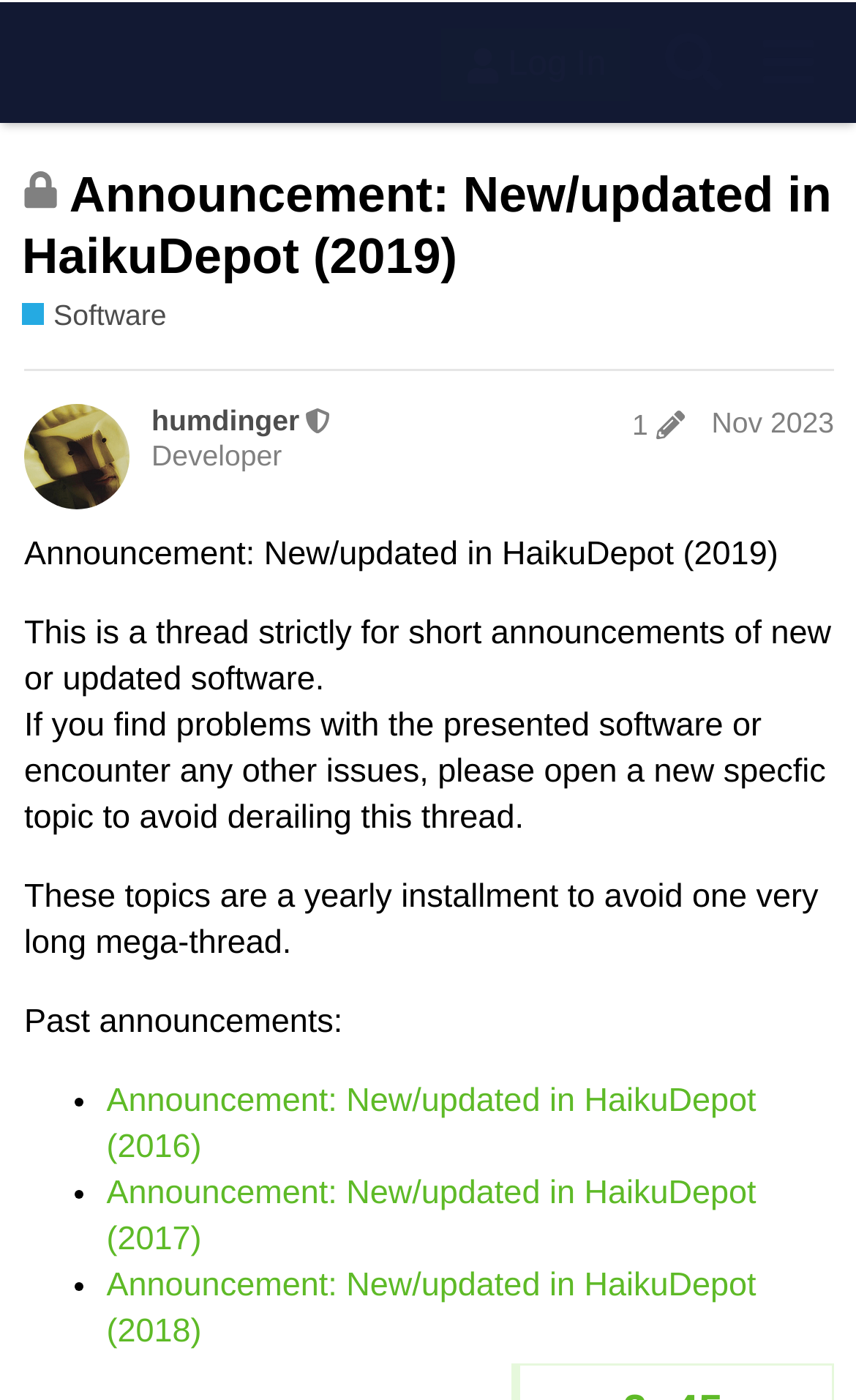Can you determine the bounding box coordinates of the area that needs to be clicked to fulfill the following instruction: "View the Haiku Community page"?

[0.026, 0.015, 0.338, 0.071]